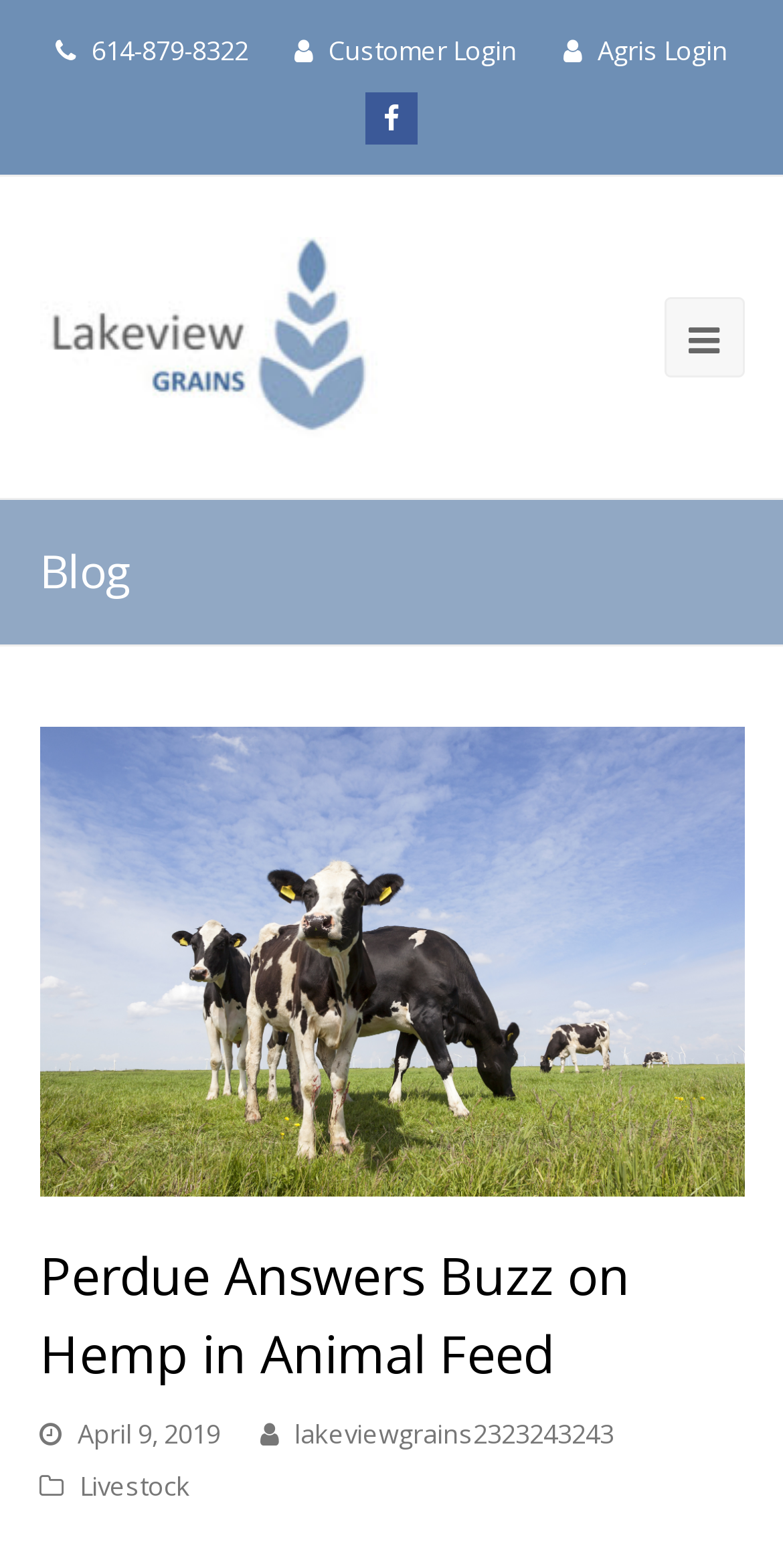Respond to the following question with a brief word or phrase:
What is the company name in the logo?

Lakeview Grains, LLC